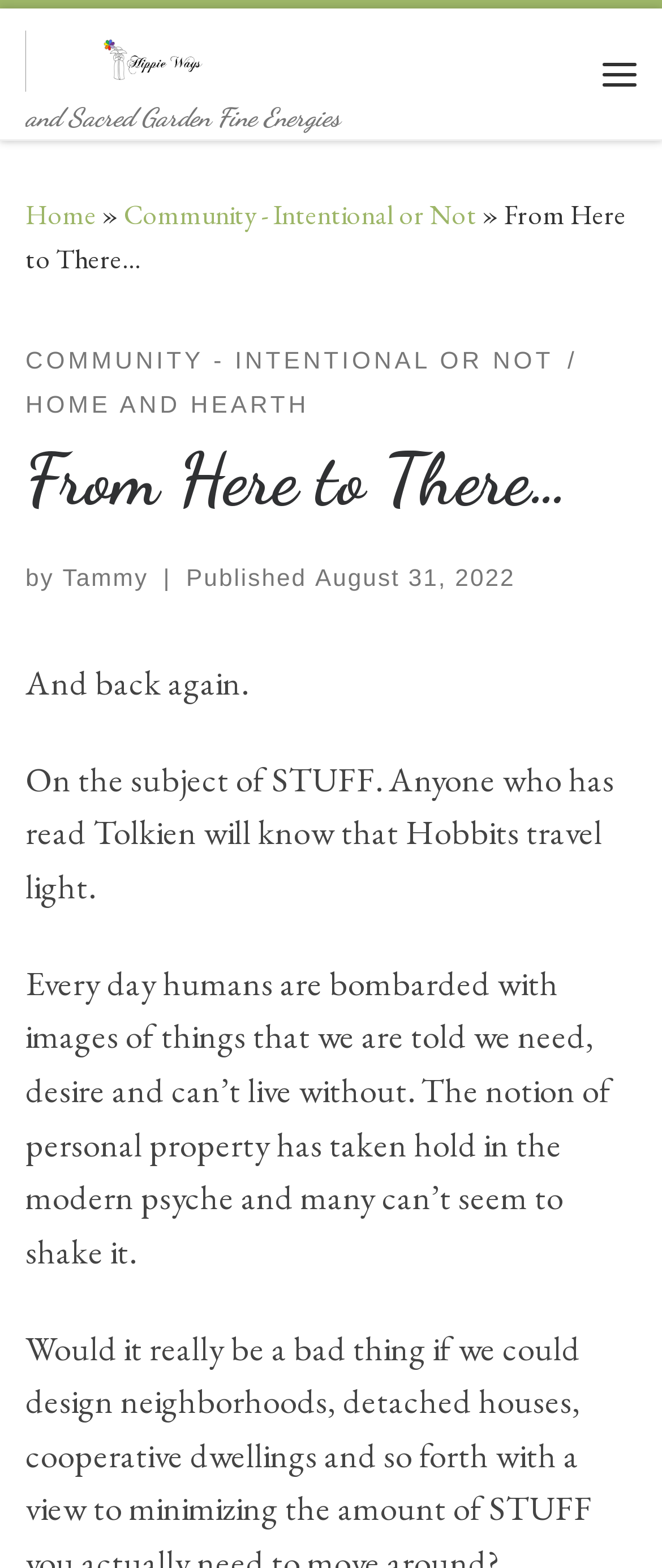Please extract the primary headline from the webpage.

From Here to There…